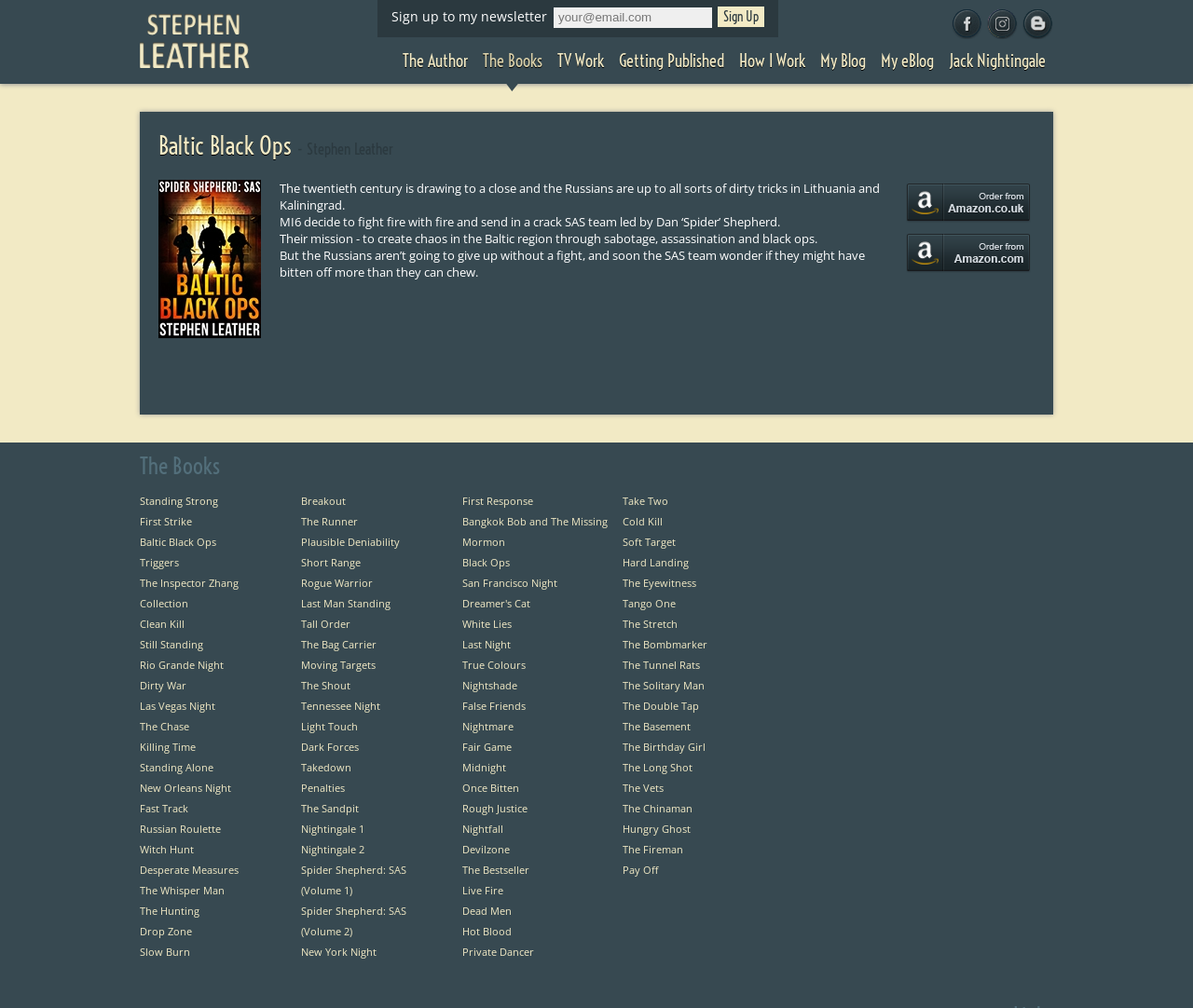Locate the bounding box coordinates of the clickable part needed for the task: "Switch to English language".

None